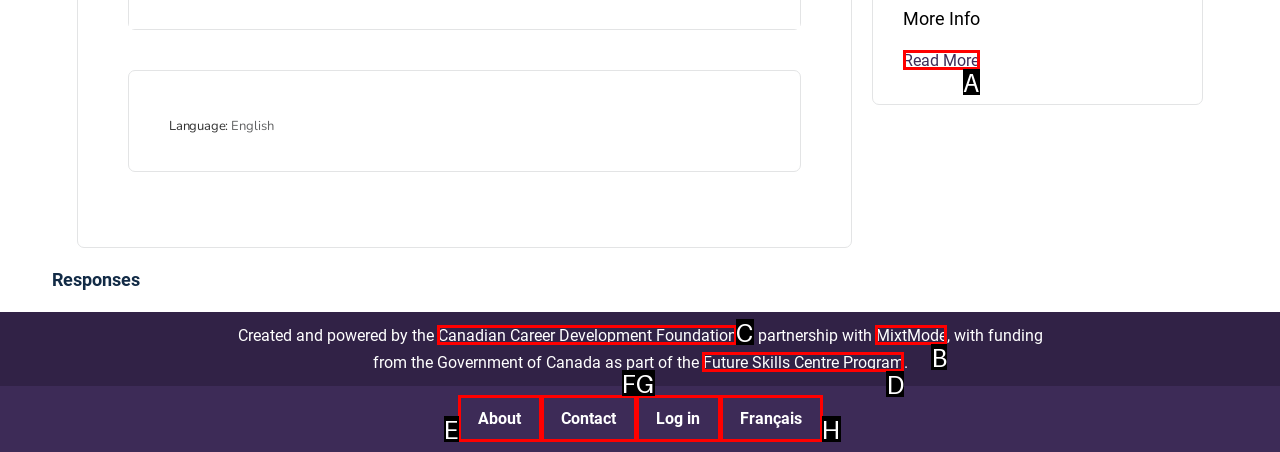Point out the HTML element I should click to achieve the following task: Learn about the Canadian Career Development Foundation Provide the letter of the selected option from the choices.

C